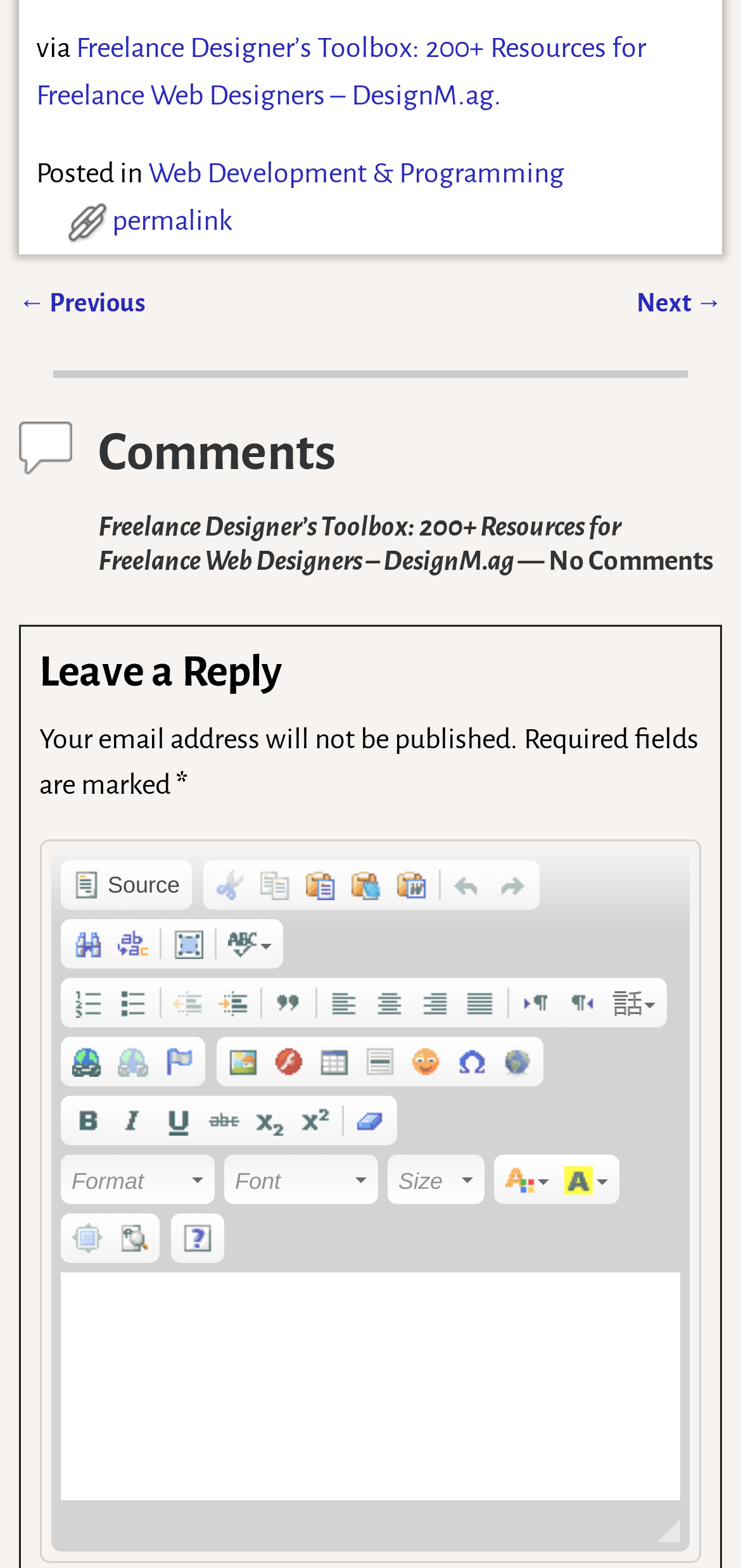How many comments are there on this article?
Respond with a short answer, either a single word or a phrase, based on the image.

No Comments